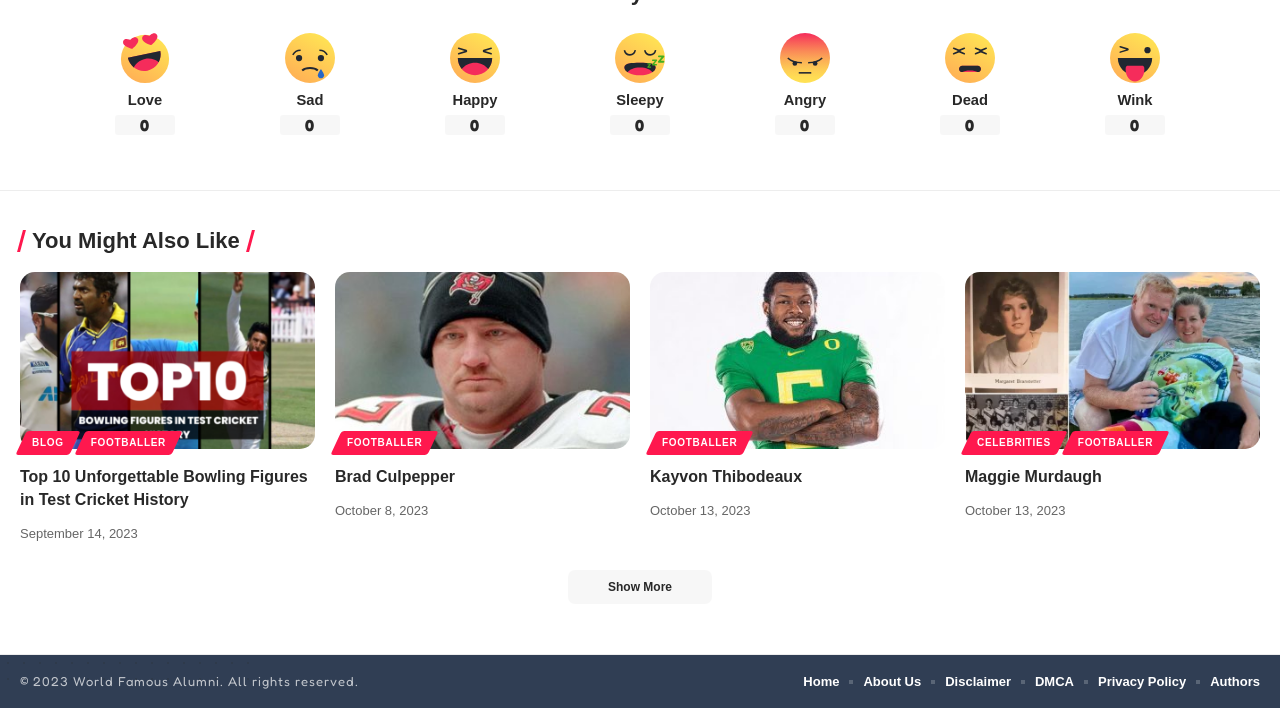Specify the bounding box coordinates of the area to click in order to follow the given instruction: "View 'Top 10 Unforgettable Bowling Figures in Test Cricket History'."

[0.016, 0.661, 0.24, 0.718]